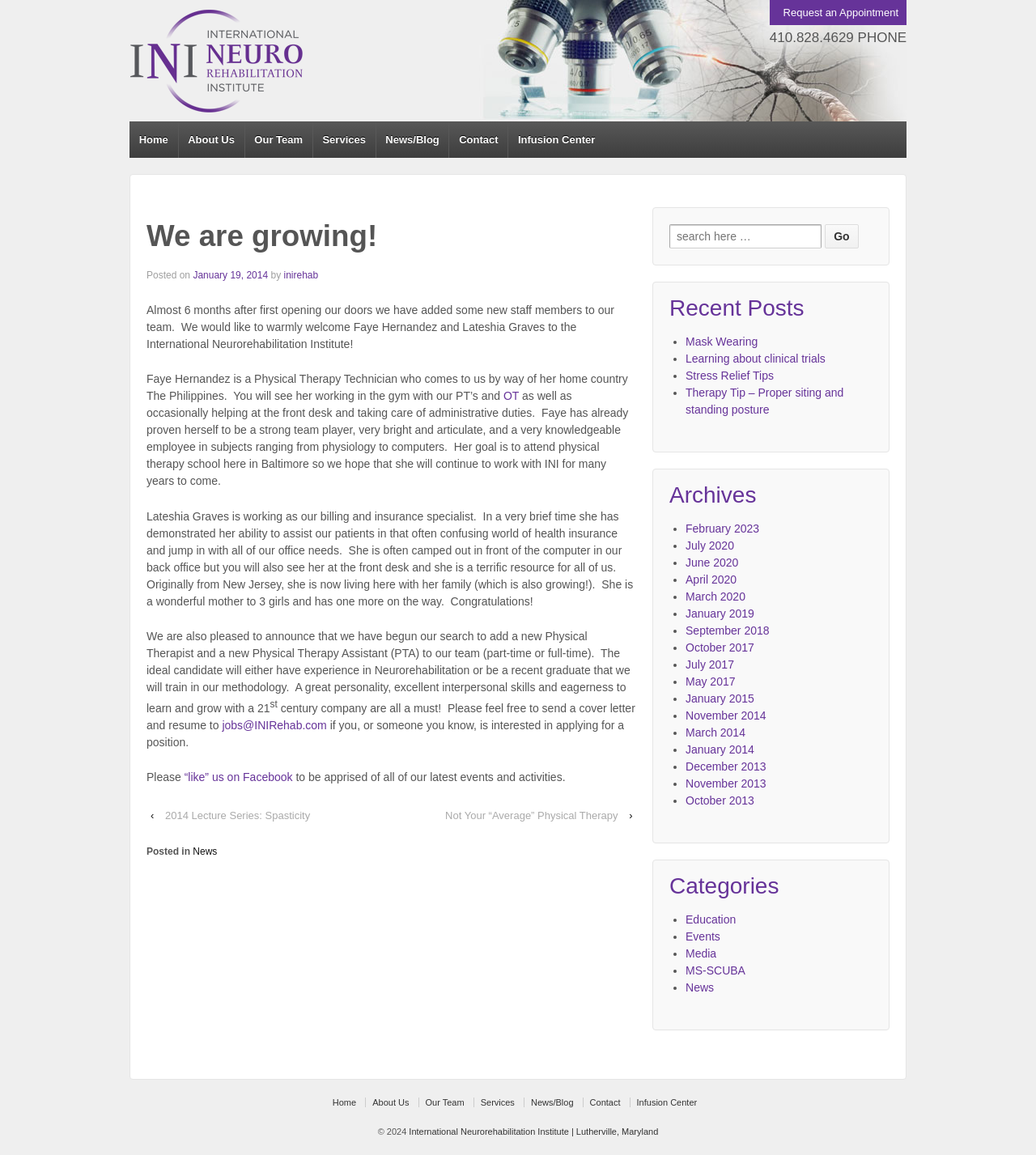Based on the visual content of the image, answer the question thoroughly: What is the phone number of the institute?

I found the answer by looking at the top right corner of the webpage, where it says '410.828.4629 PHONE'.